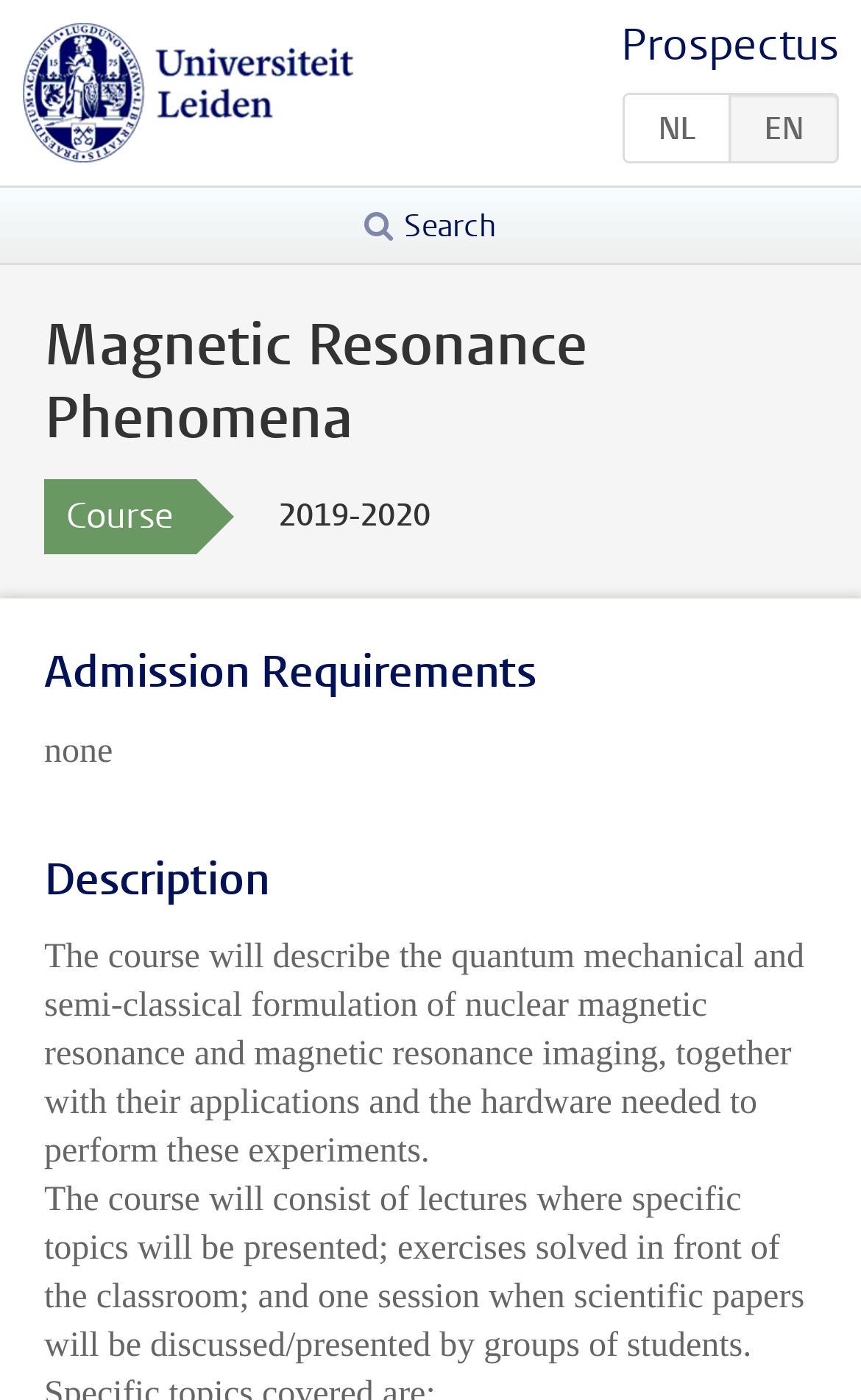Determine the bounding box for the UI element described here: "alt="Universiteit Leiden"".

[0.026, 0.052, 0.413, 0.078]